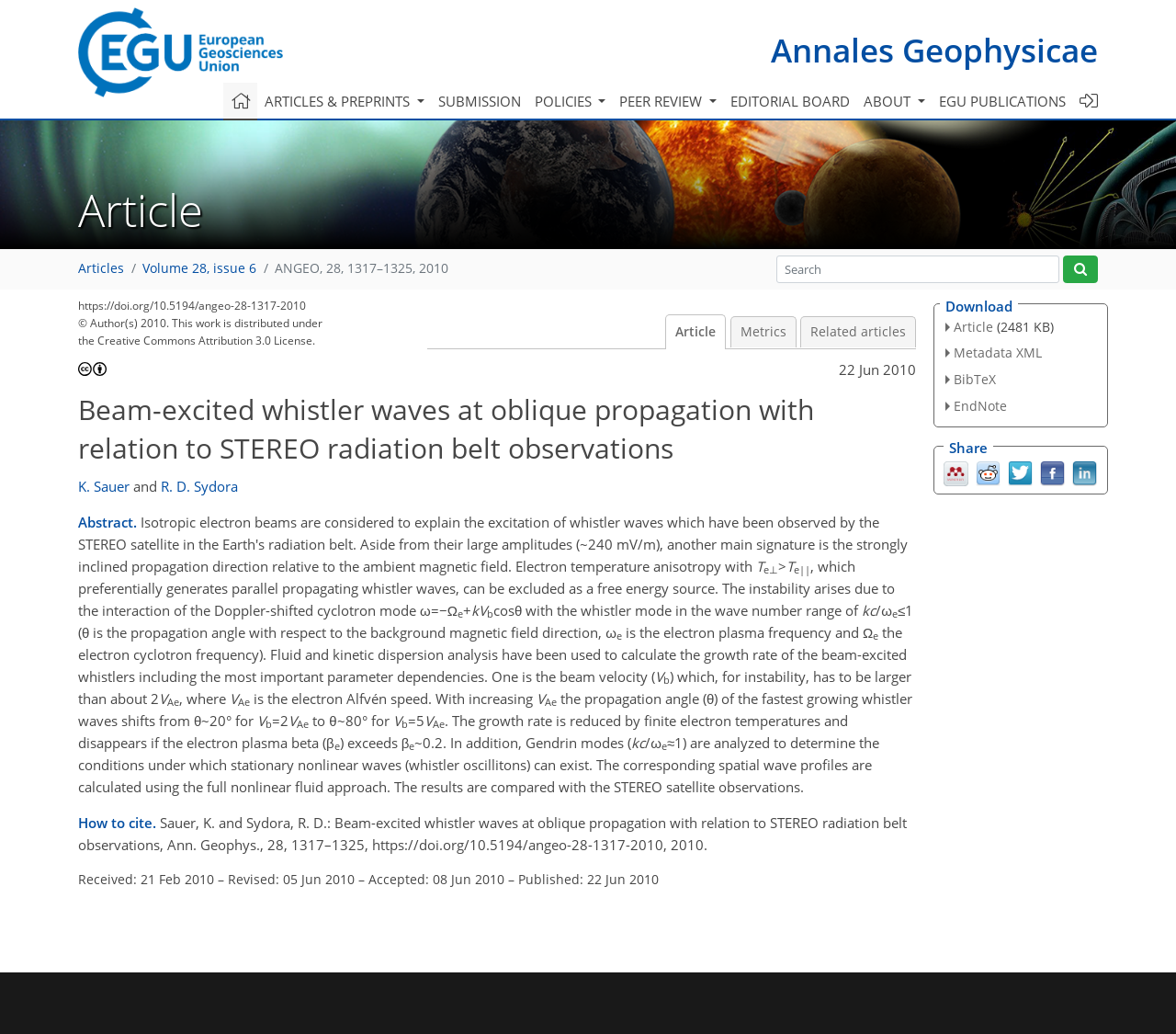Given the webpage screenshot and the description, determine the bounding box coordinates (top-left x, top-left y, bottom-right x, bottom-right y) that define the location of the UI element matching this description: Annales Geophysicae

[0.655, 0.027, 0.934, 0.069]